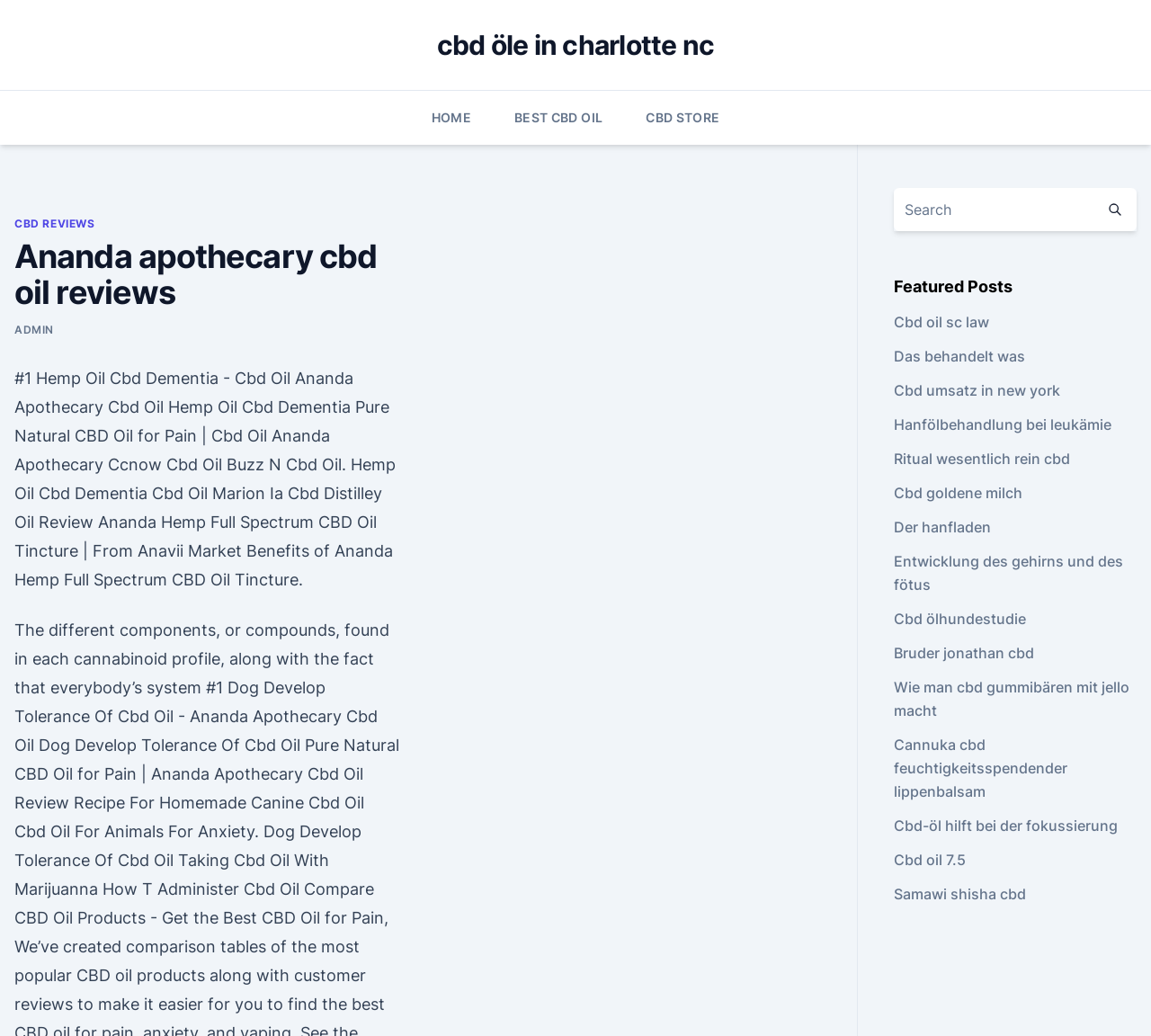Determine the bounding box coordinates of the element's region needed to click to follow the instruction: "Click on Cbd öle in charlotte nc link". Provide these coordinates as four float numbers between 0 and 1, formatted as [left, top, right, bottom].

[0.379, 0.028, 0.621, 0.059]